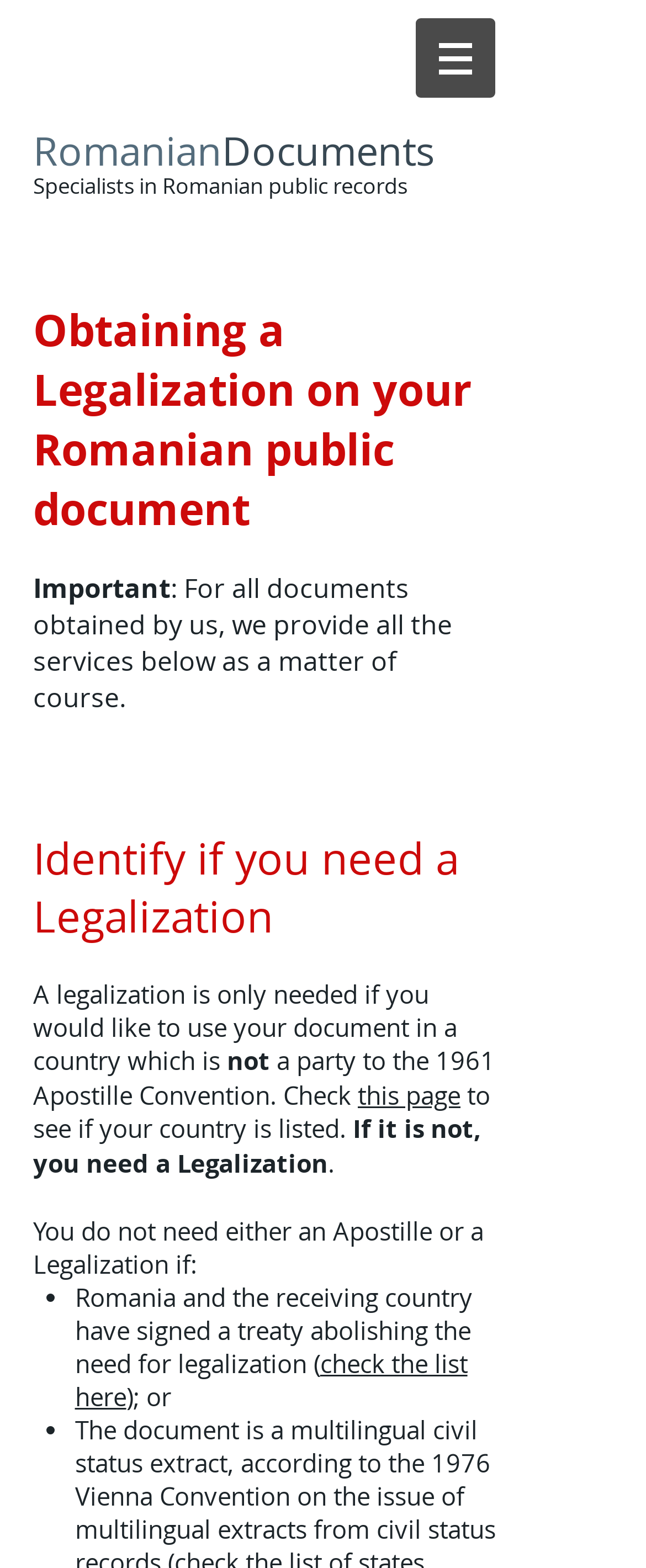Respond to the following question using a concise word or phrase: 
What is the condition for not needing legalization or Apostille?

Treaty between countries